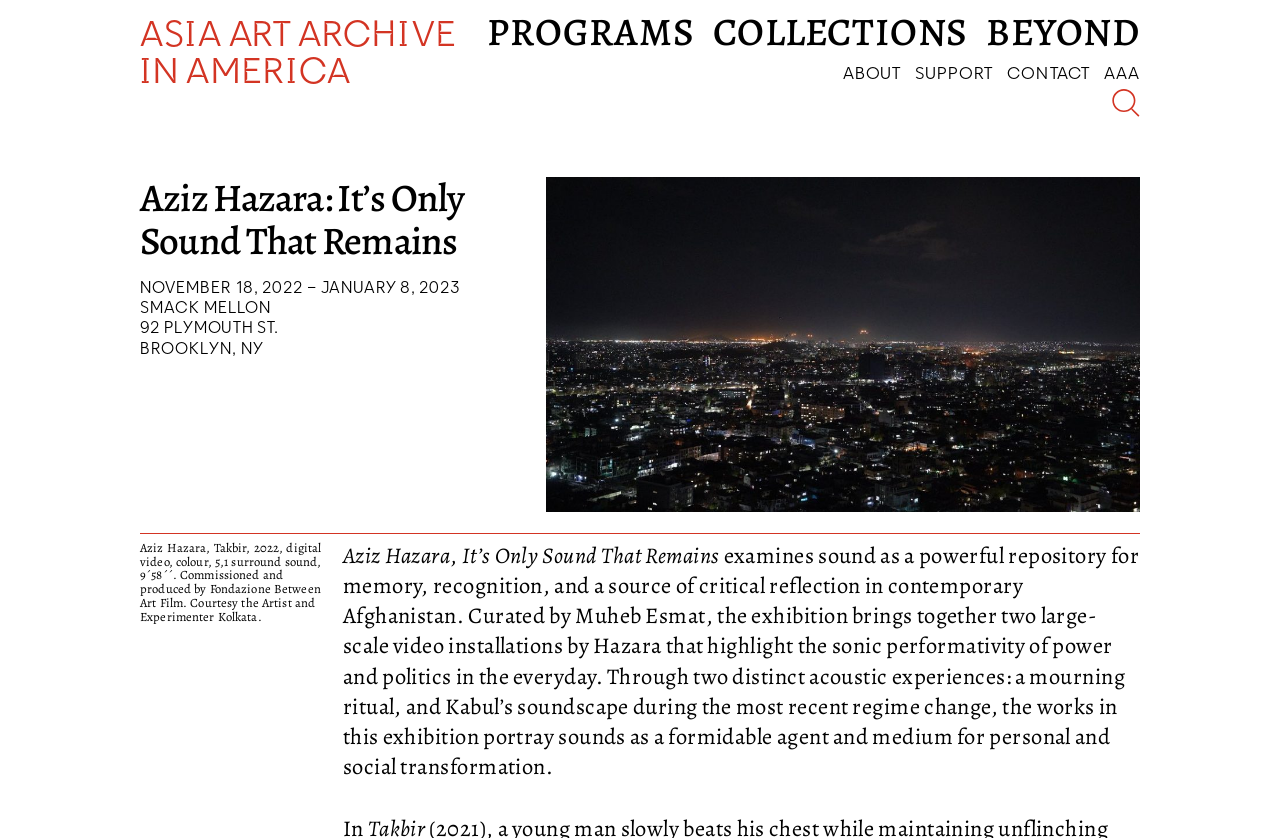Answer the question using only a single word or phrase: 
What is the theme of the exhibition?

sound as a repository for memory